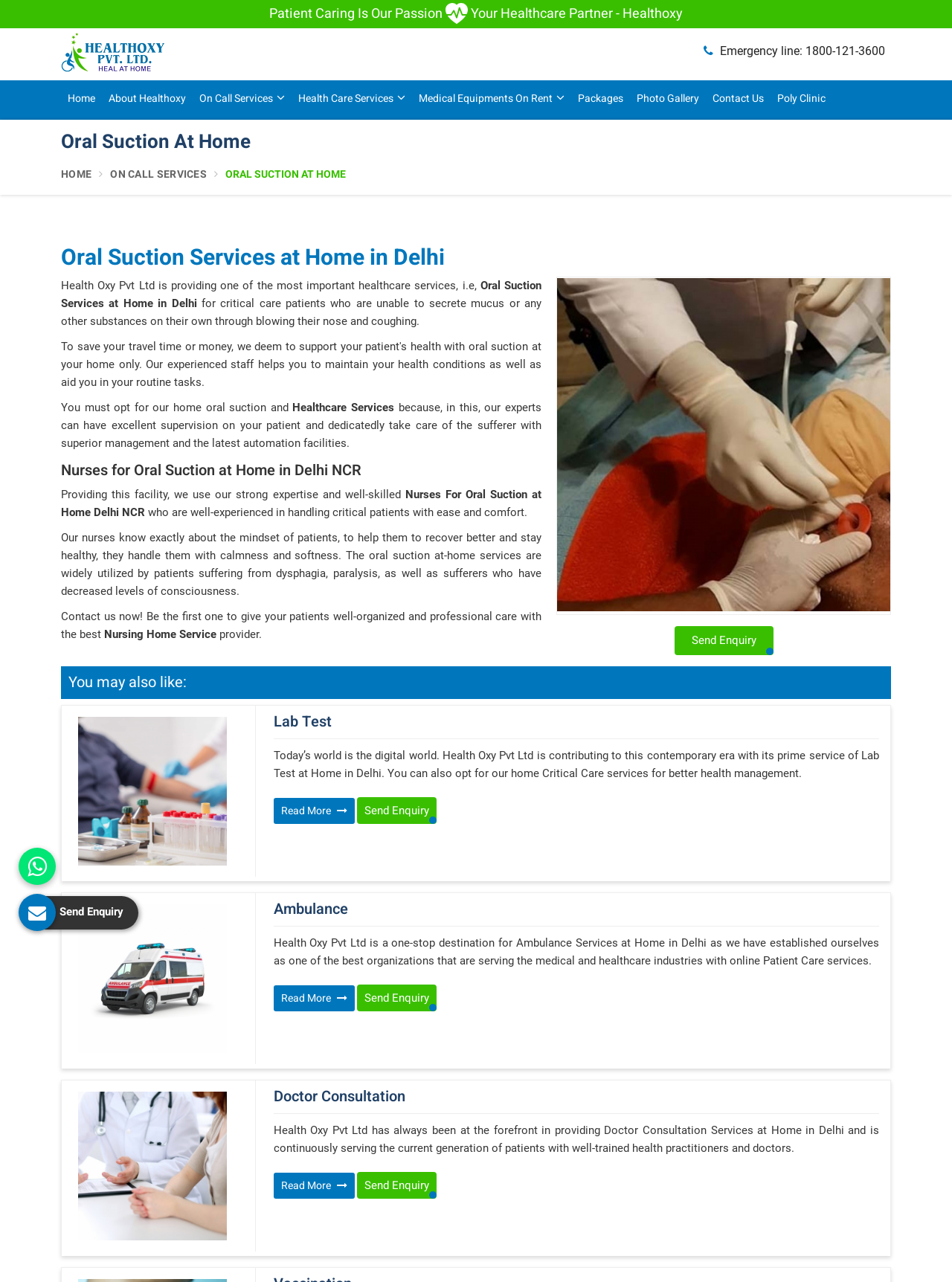What is the emergency line number?
Provide a comprehensive and detailed answer to the question.

The emergency line number can be found in the top section of the webpage, where it is written ' Emergency line: 1800-121-3600'.